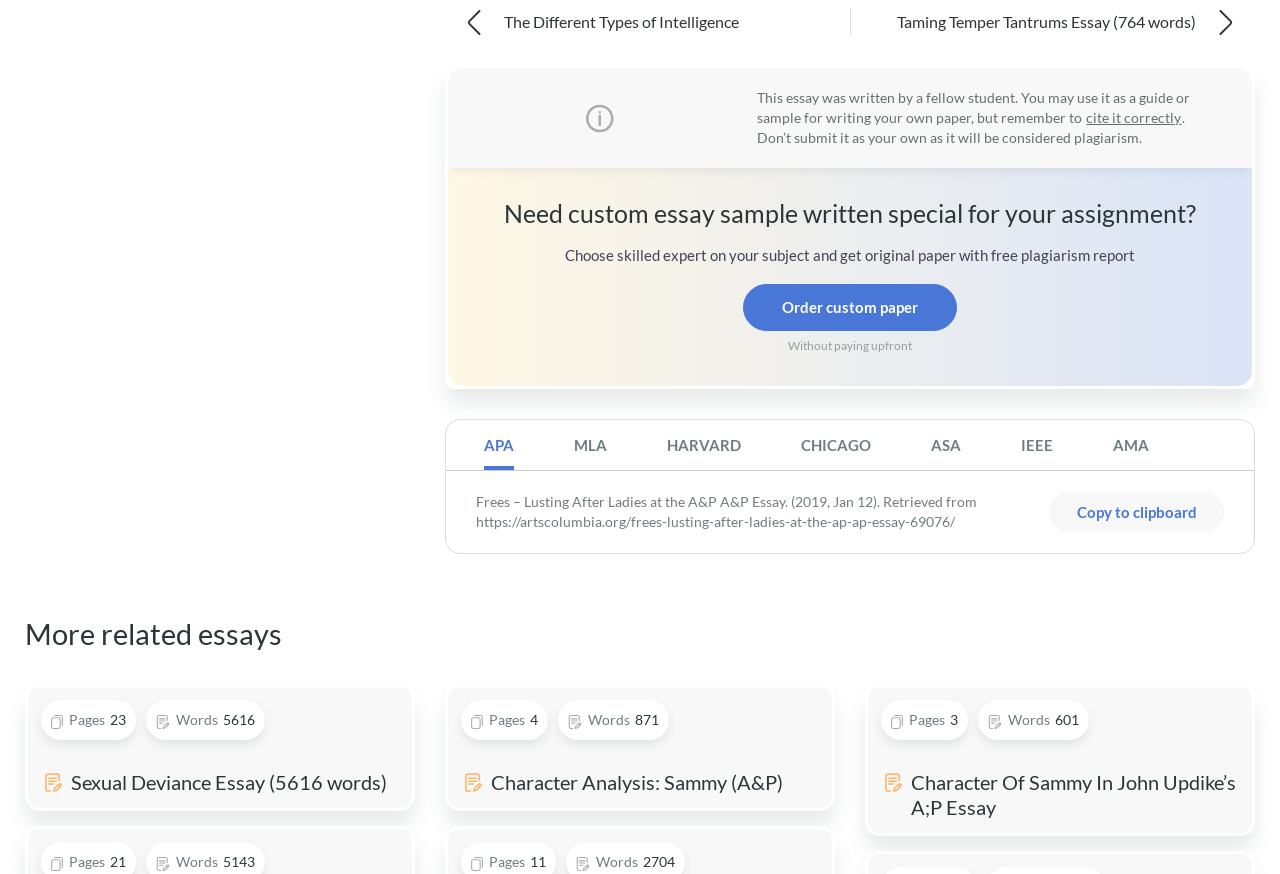Please determine the bounding box coordinates of the clickable area required to carry out the following instruction: "Click on the button 'APA'". The coordinates must be four float numbers between 0 and 1, represented as [left, top, right, bottom].

[0.355, 0.481, 0.425, 0.538]